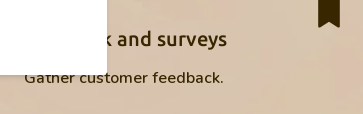What is the goal of the support toolkit?
From the image, respond using a single word or phrase.

Optimize customer interactions